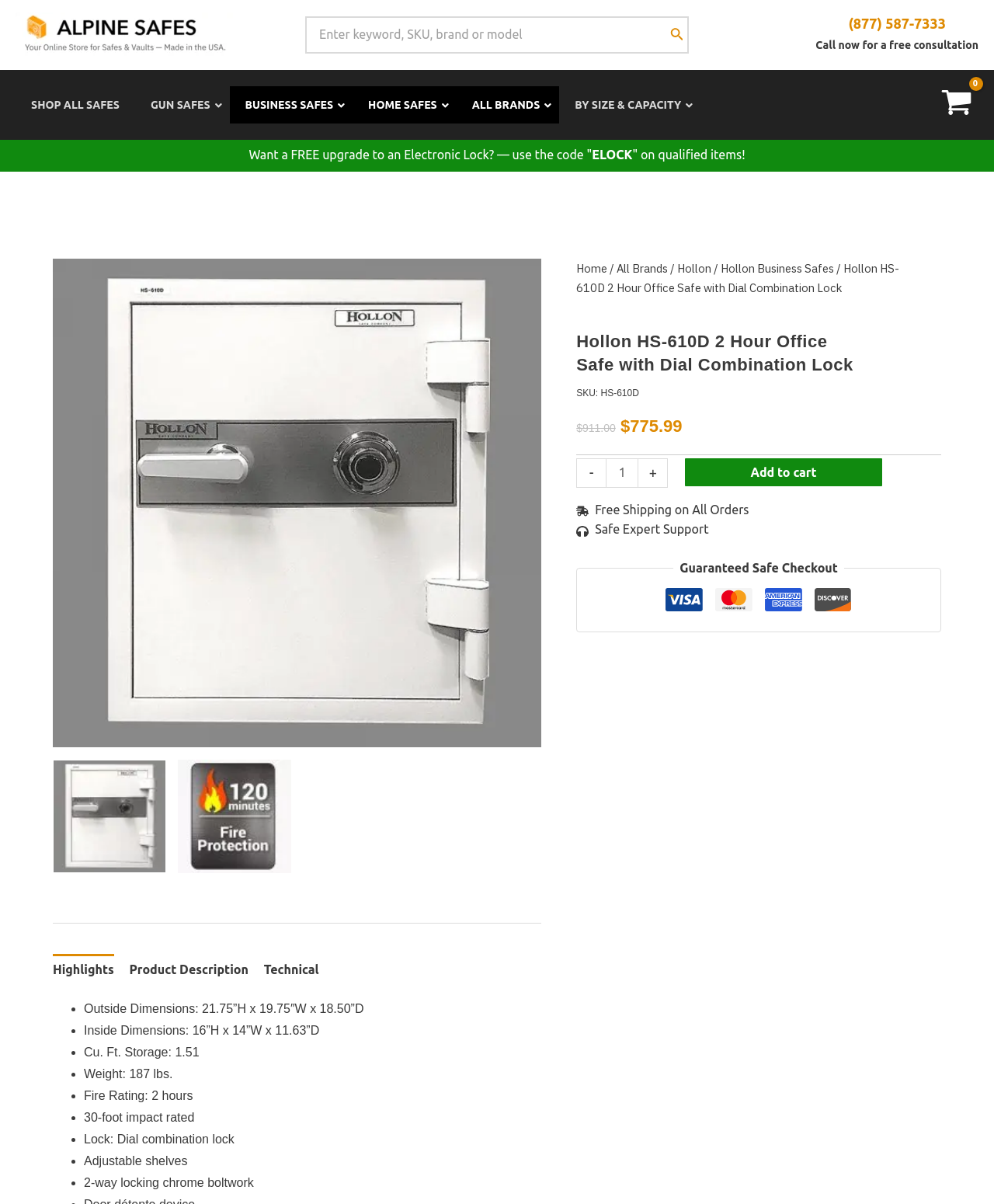Give an in-depth explanation of the webpage layout and content.

This webpage is about the Hollon HS-610D Office Safe, a 2-hour fireproof safe with a dial combination lock. At the top left corner, there is a logo of Alpine Safes, accompanied by a search bar and a "Search" button. On the top right corner, there is a phone number and a call-to-action to call for a free consultation.

Below the top section, there are several links to different categories of safes, including "GUN SAFES", "BUSINESS SAFES", "HOME SAFES", and "ALL BRANDS". These links are followed by a list of links to safes of different sizes and capacities, ranging from 1 to 19 lbs to 5000 to 5999 lbs.

On the right side of the page, there is a shopping cart icon with a link to view the shopping cart. Above the shopping cart icon, there is a header widget with a promotional message offering a free upgrade to an electronic lock.

The main content of the page is about the Hollon HS-610D Office Safe, with two images: one of the safe itself and another of a 120-minute fire protection tag. Below the images, there are four tabs: "Highlights", "Product Description", "Technical", and "Additional Information". The "Highlights" tab is selected by default, showing a list of features of the safe, including its outside and inside dimensions, storage capacity, weight, fire rating, and lock type.

At the bottom of the page, there is a breadcrumb navigation menu showing the path from the home page to the current page.